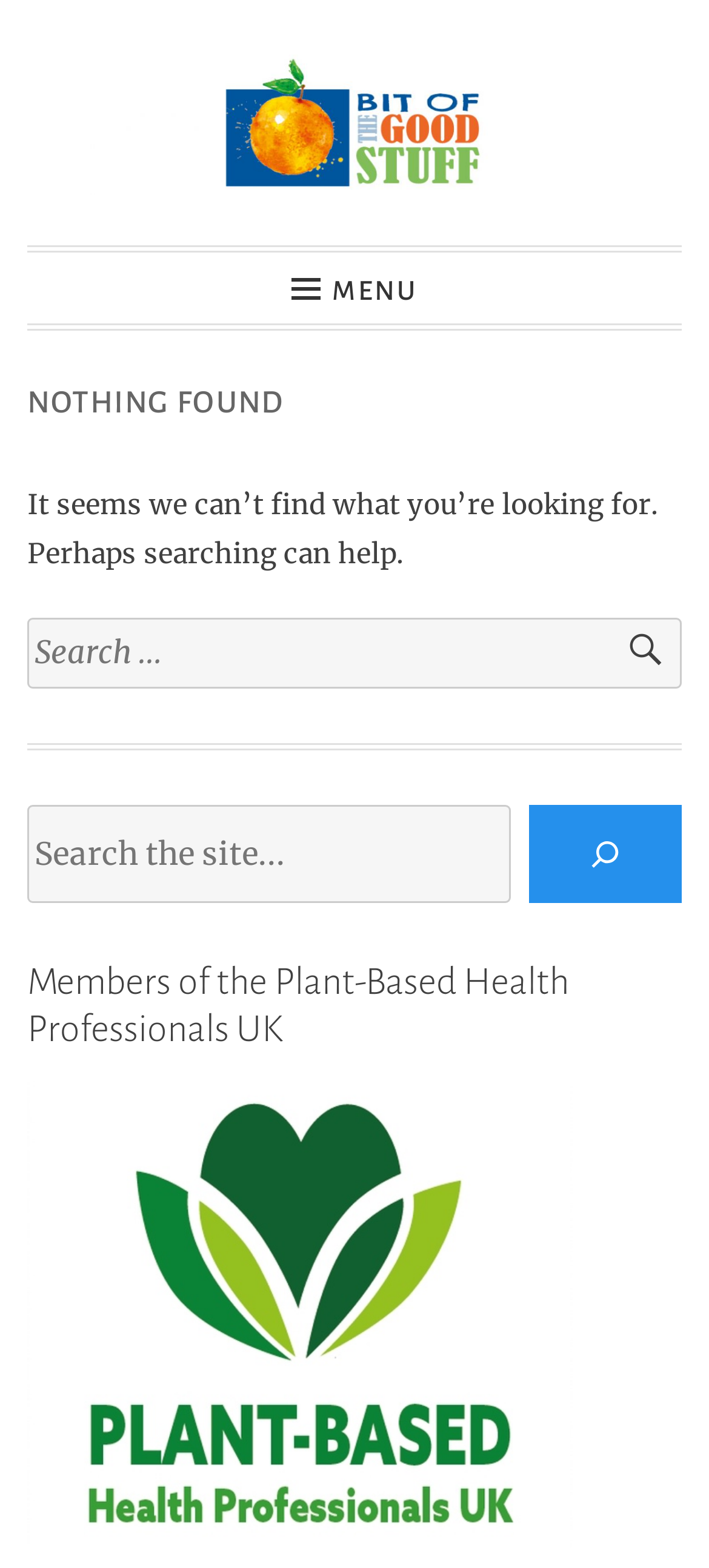Give a one-word or short-phrase answer to the following question: 
What is the function of the button with a magnifying glass icon?

Search